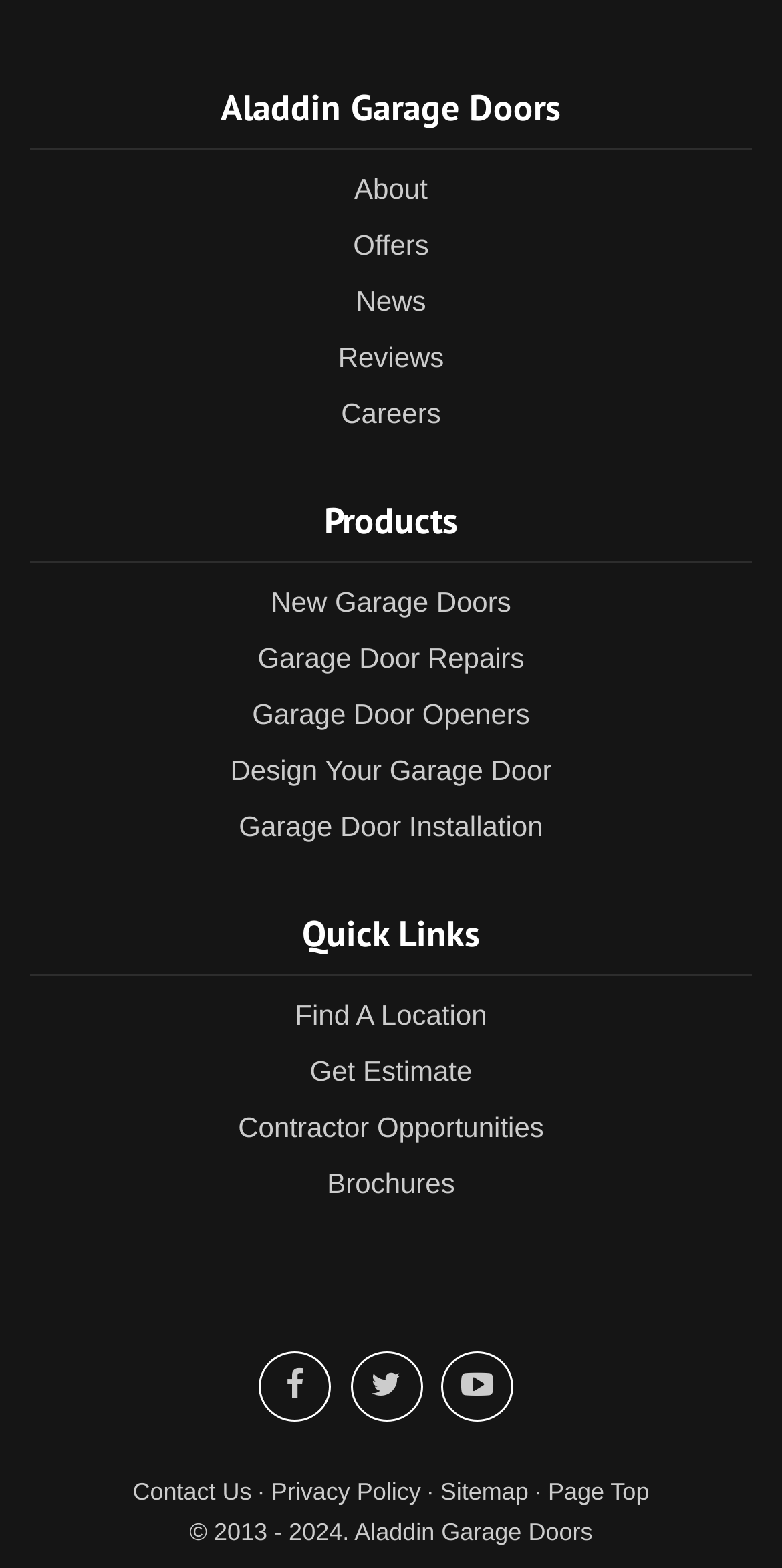Locate the bounding box coordinates of the element to click to perform the following action: 'Click on About'. The coordinates should be given as four float values between 0 and 1, in the form of [left, top, right, bottom].

[0.453, 0.11, 0.547, 0.131]